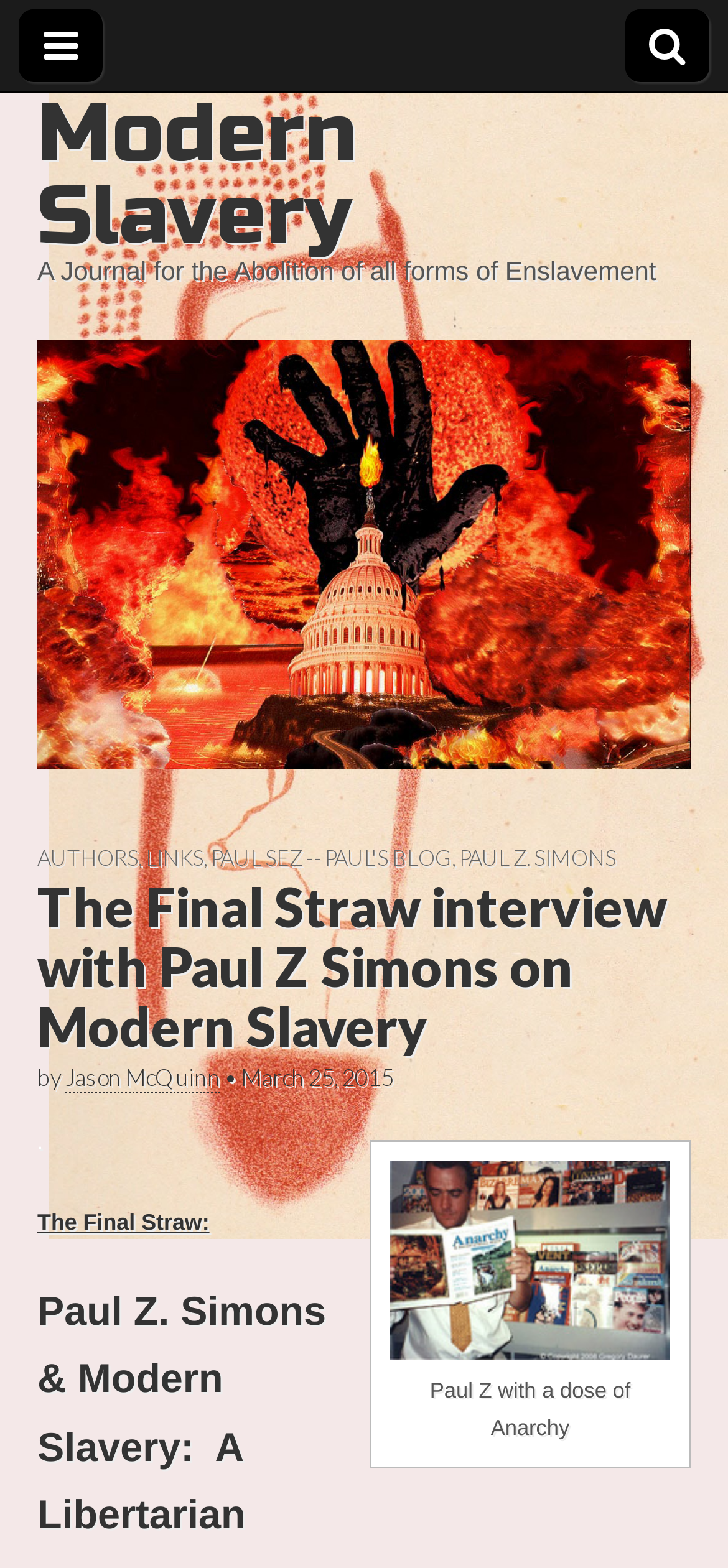Find the coordinates for the bounding box of the element with this description: "Links".

[0.2, 0.54, 0.279, 0.555]